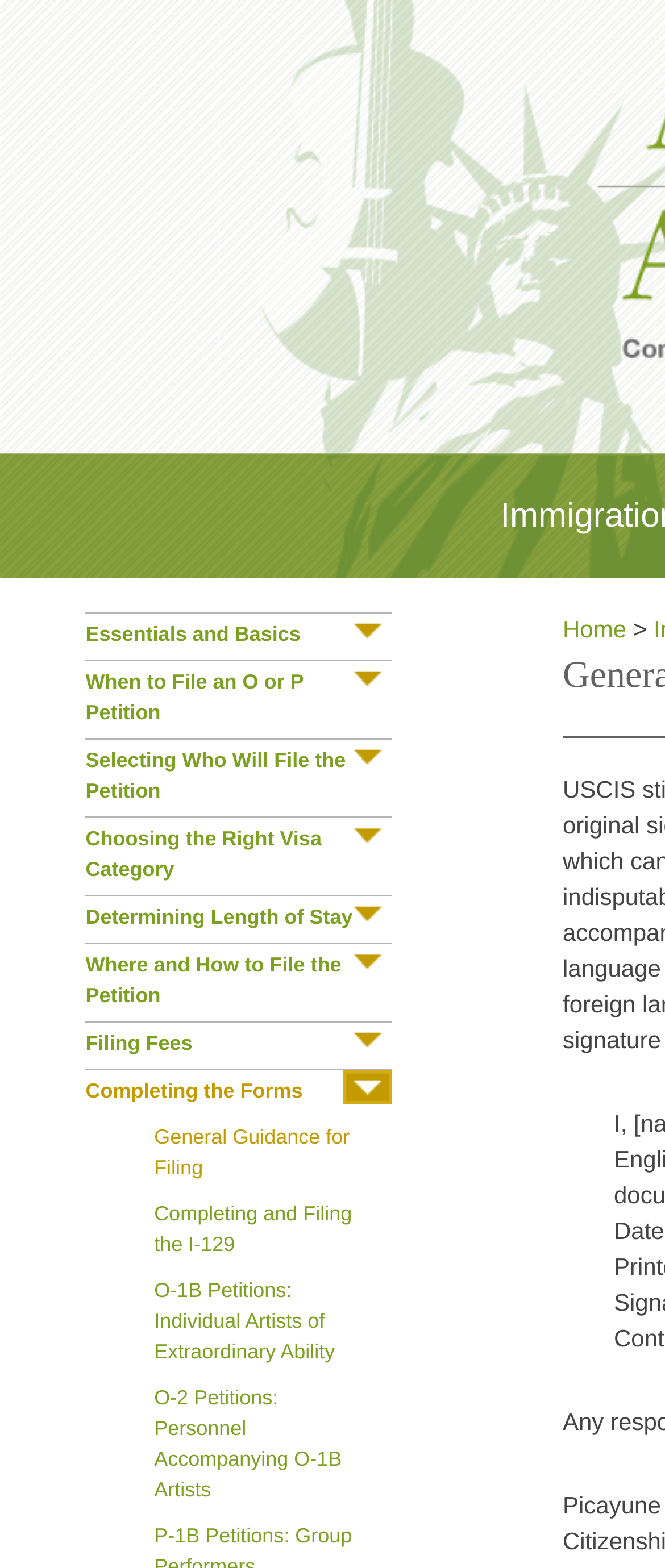Determine the bounding box coordinates for the clickable element required to fulfill the instruction: "view essentials and basics". Provide the coordinates as four float numbers between 0 and 1, i.e., [left, top, right, bottom].

[0.129, 0.39, 0.59, 0.421]